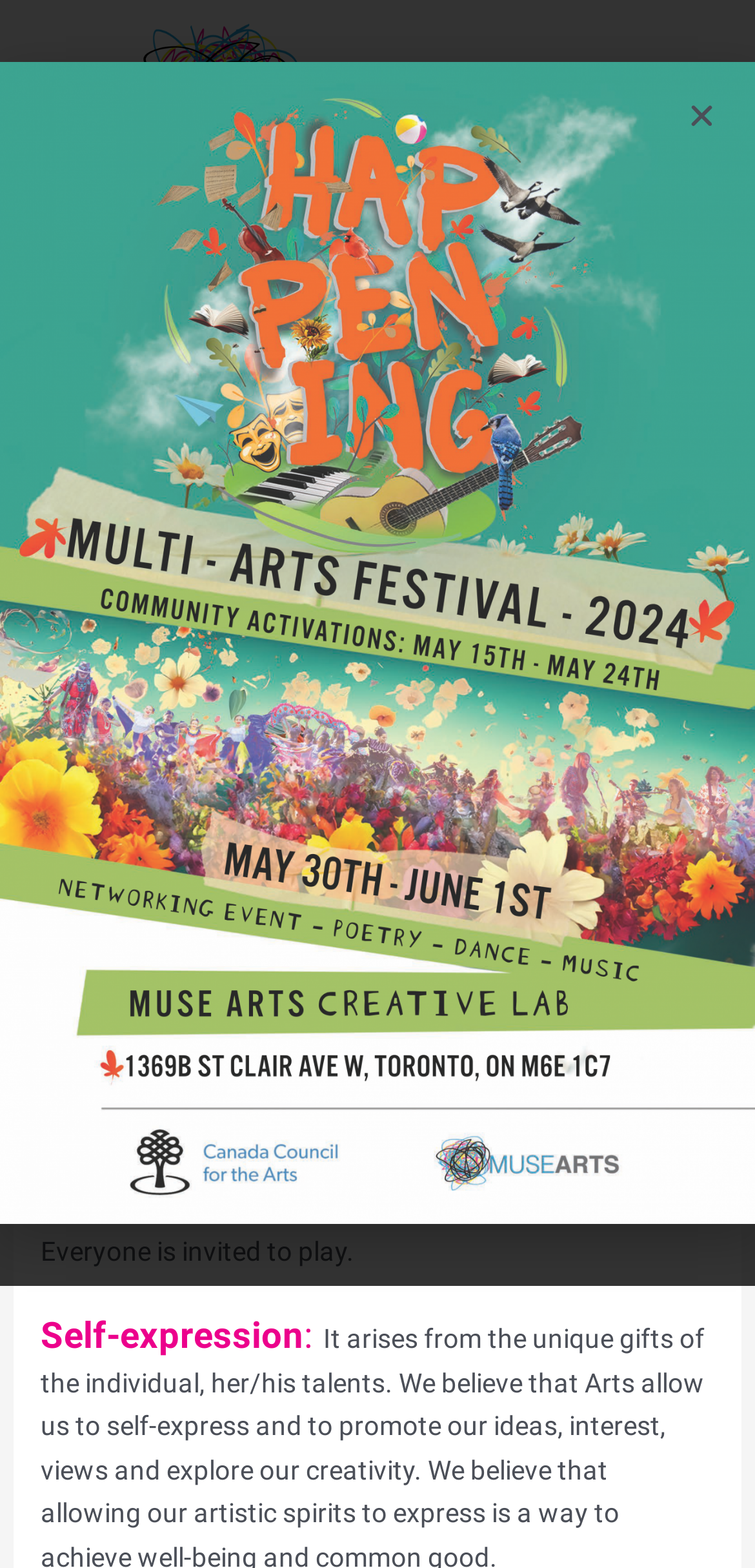What is the purpose of the 'Search' button?
Using the image, answer in one word or phrase.

To search the website